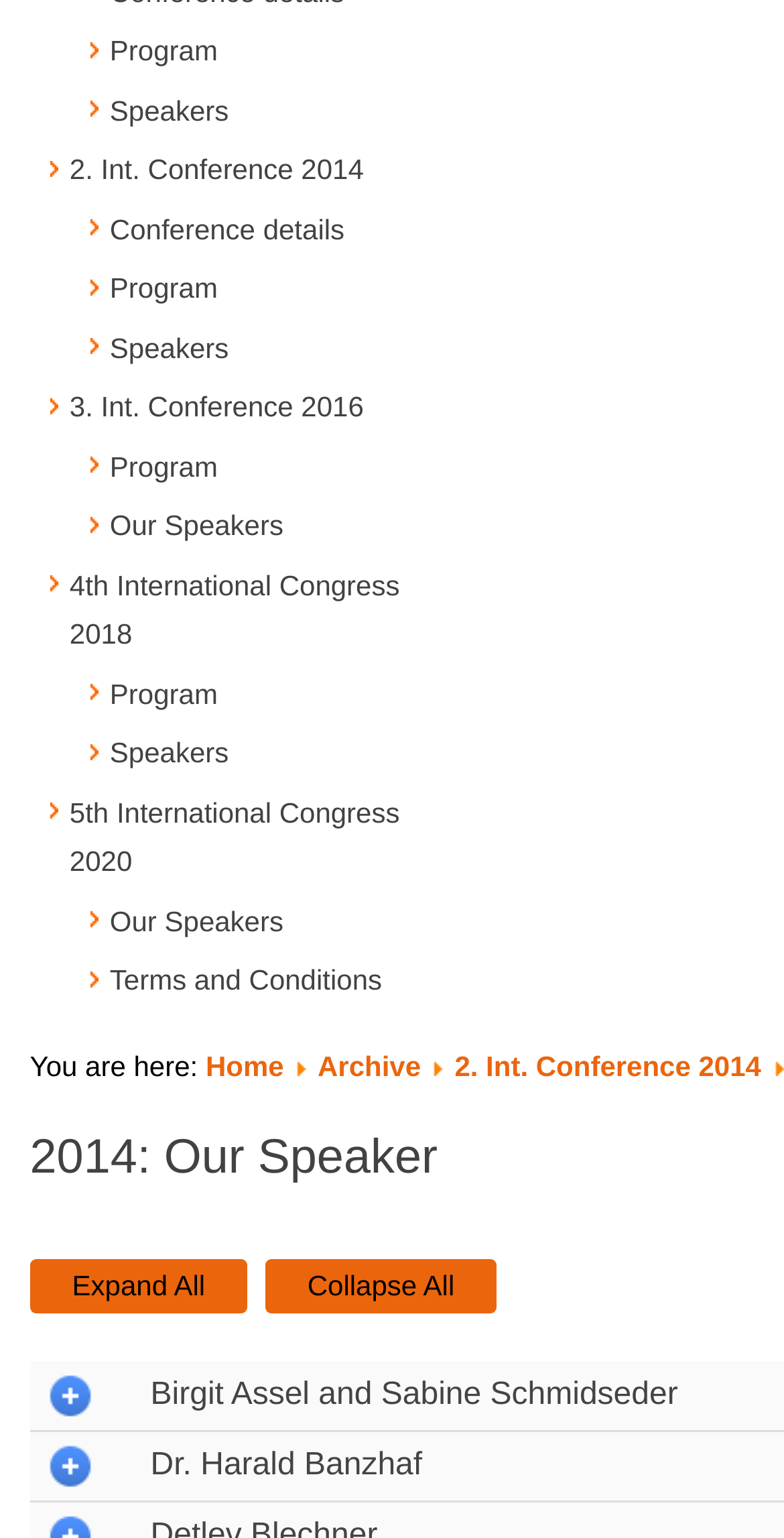Identify the bounding box coordinates for the UI element described by the following text: "2. Int. Conference 2014". Provide the coordinates as four float numbers between 0 and 1, in the format [left, top, right, bottom].

[0.58, 0.683, 0.971, 0.703]